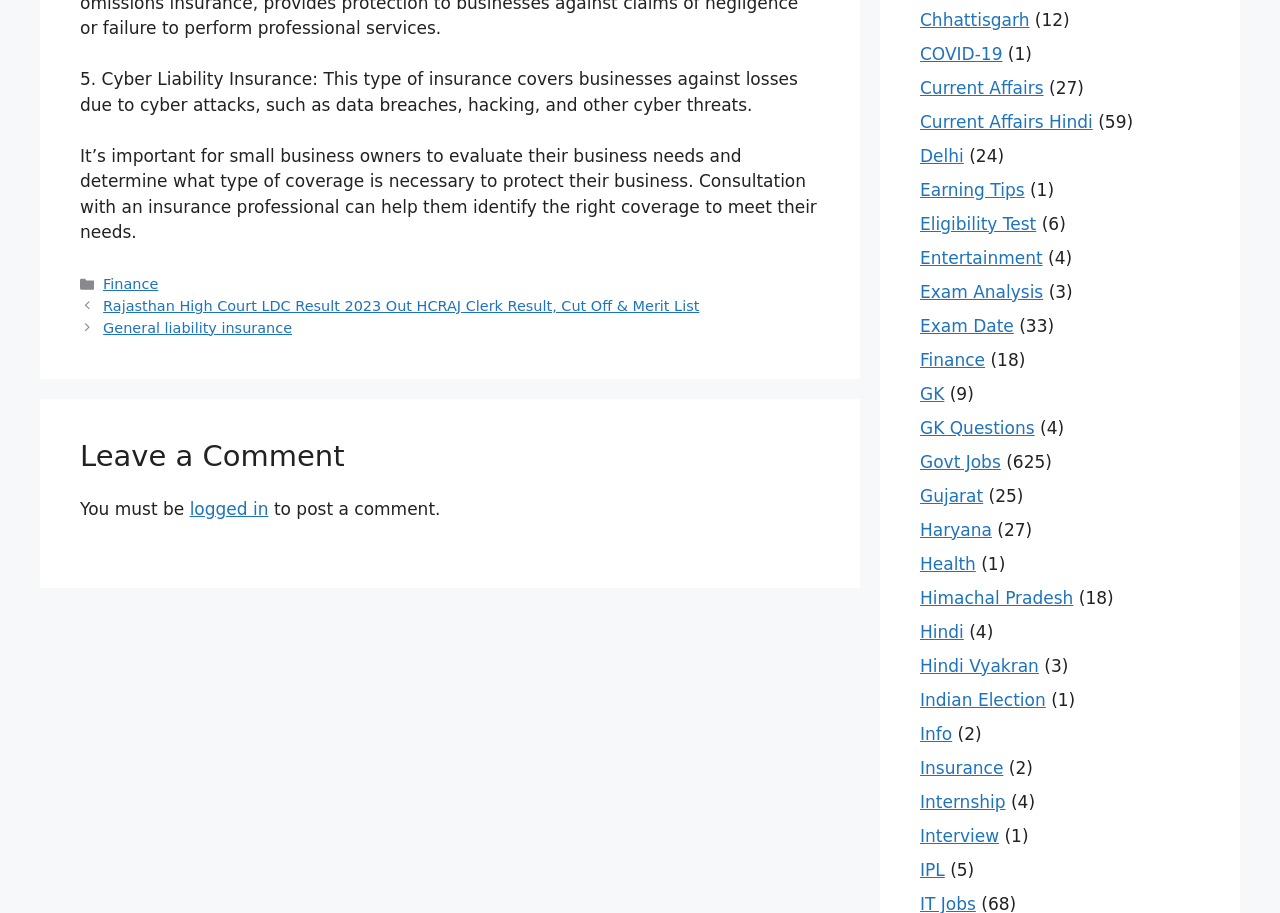Utilize the information from the image to answer the question in detail:
How many posts are there under the category 'Govt Jobs'?

The webpage lists various categories with the number of posts under each category. The category 'Govt Jobs' has 625 posts.